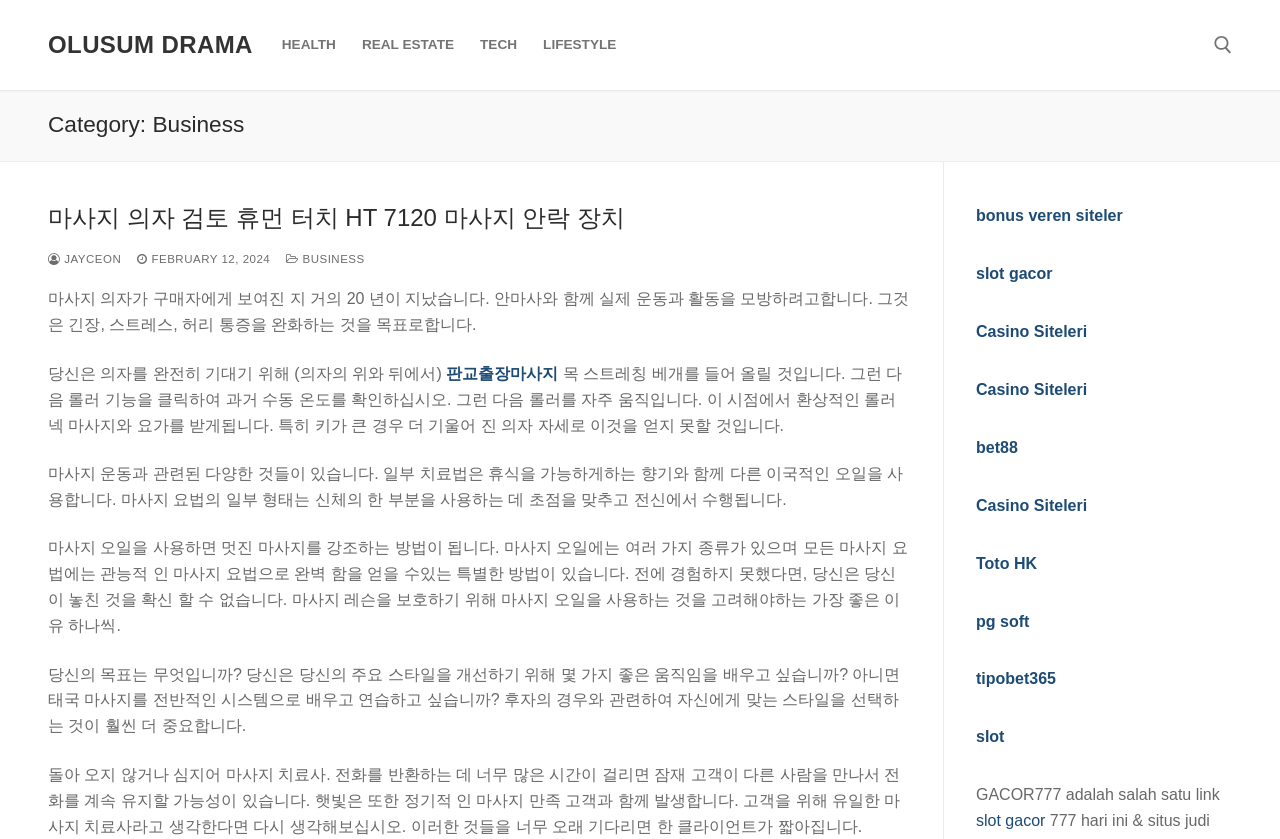Respond concisely with one word or phrase to the following query:
How many links are present in the top navigation bar?

5